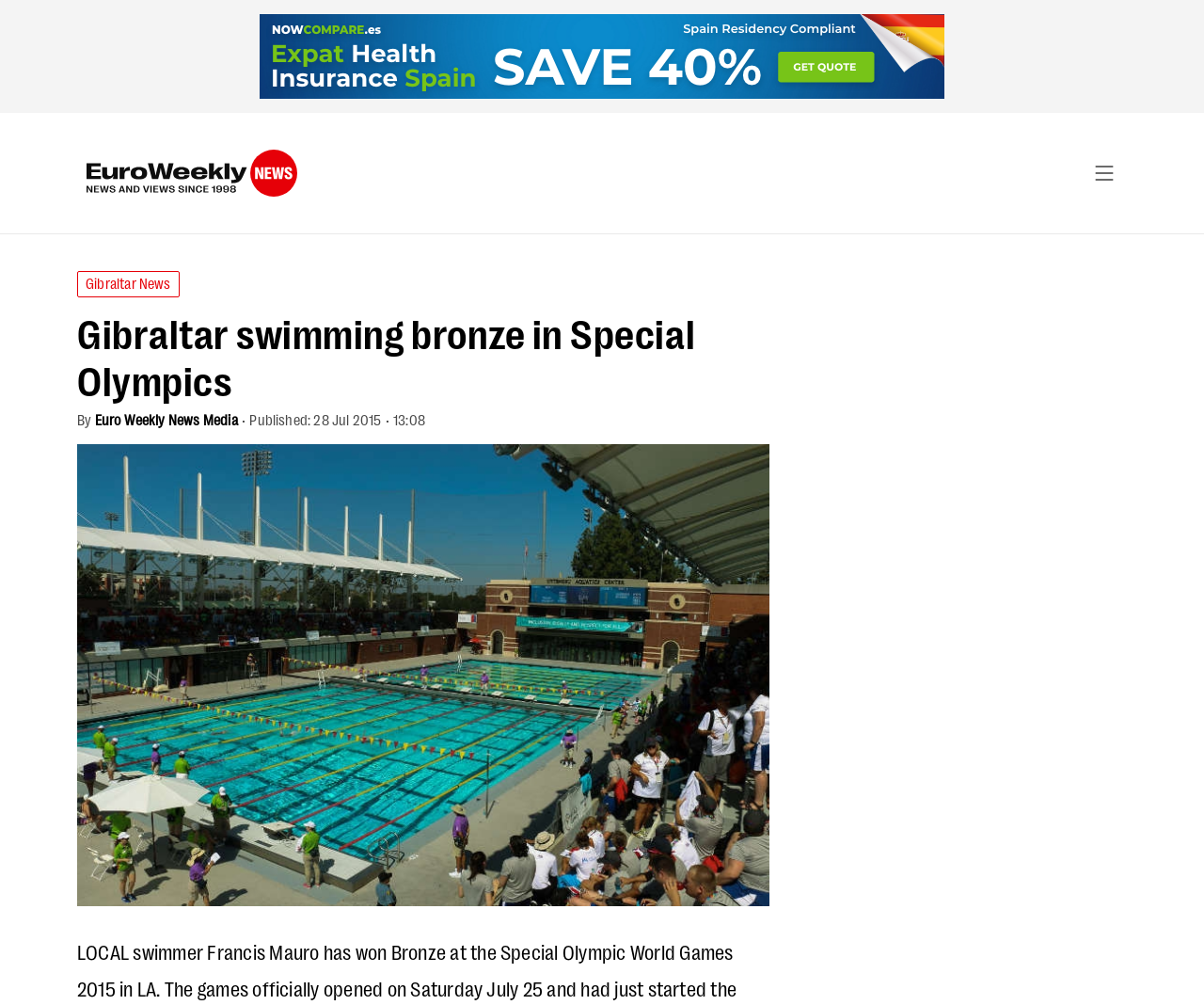Please determine the main heading text of this webpage.

Gibraltar swimming bronze in Special Olympics